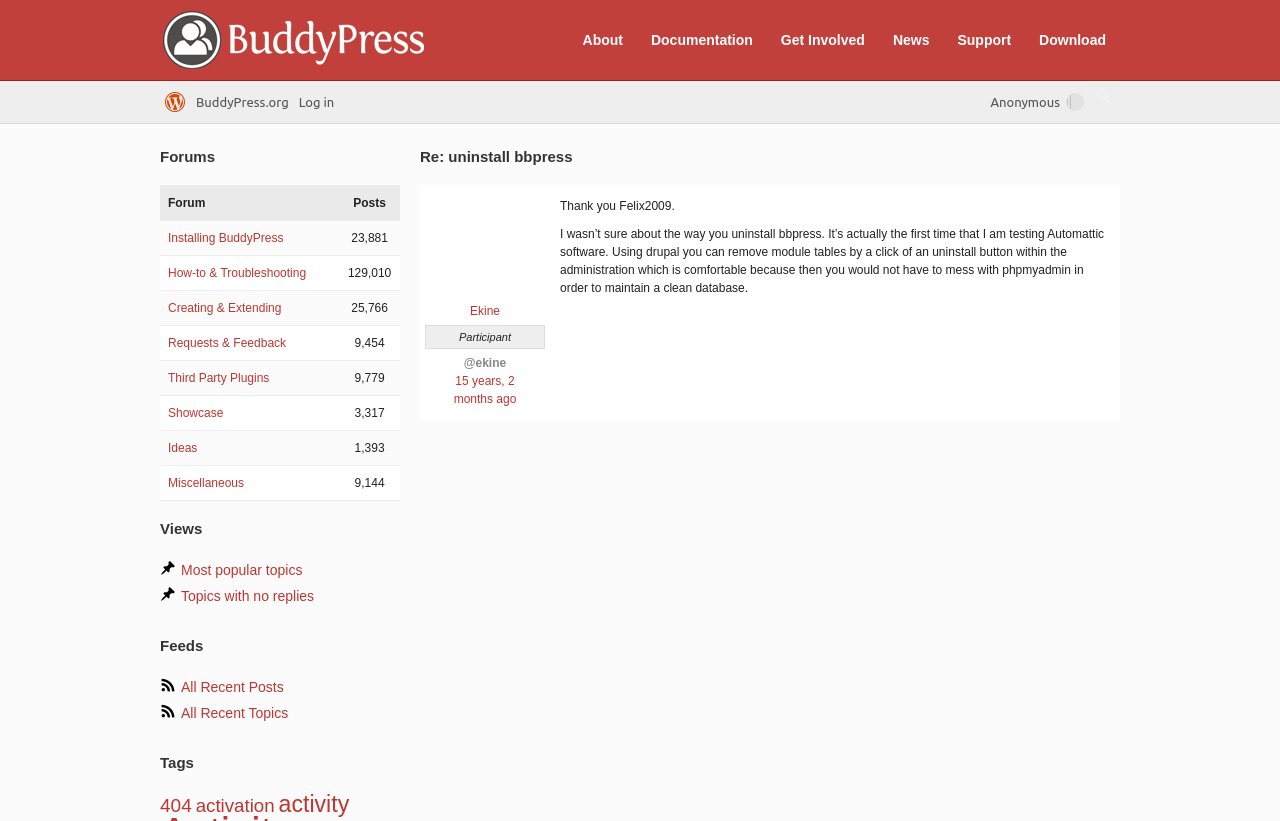Using the given element description, provide the bounding box coordinates (top-left x, top-left y, bottom-right x, bottom-right y) for the corresponding UI element in the screenshot: Topics with no replies

[0.141, 0.716, 0.245, 0.736]